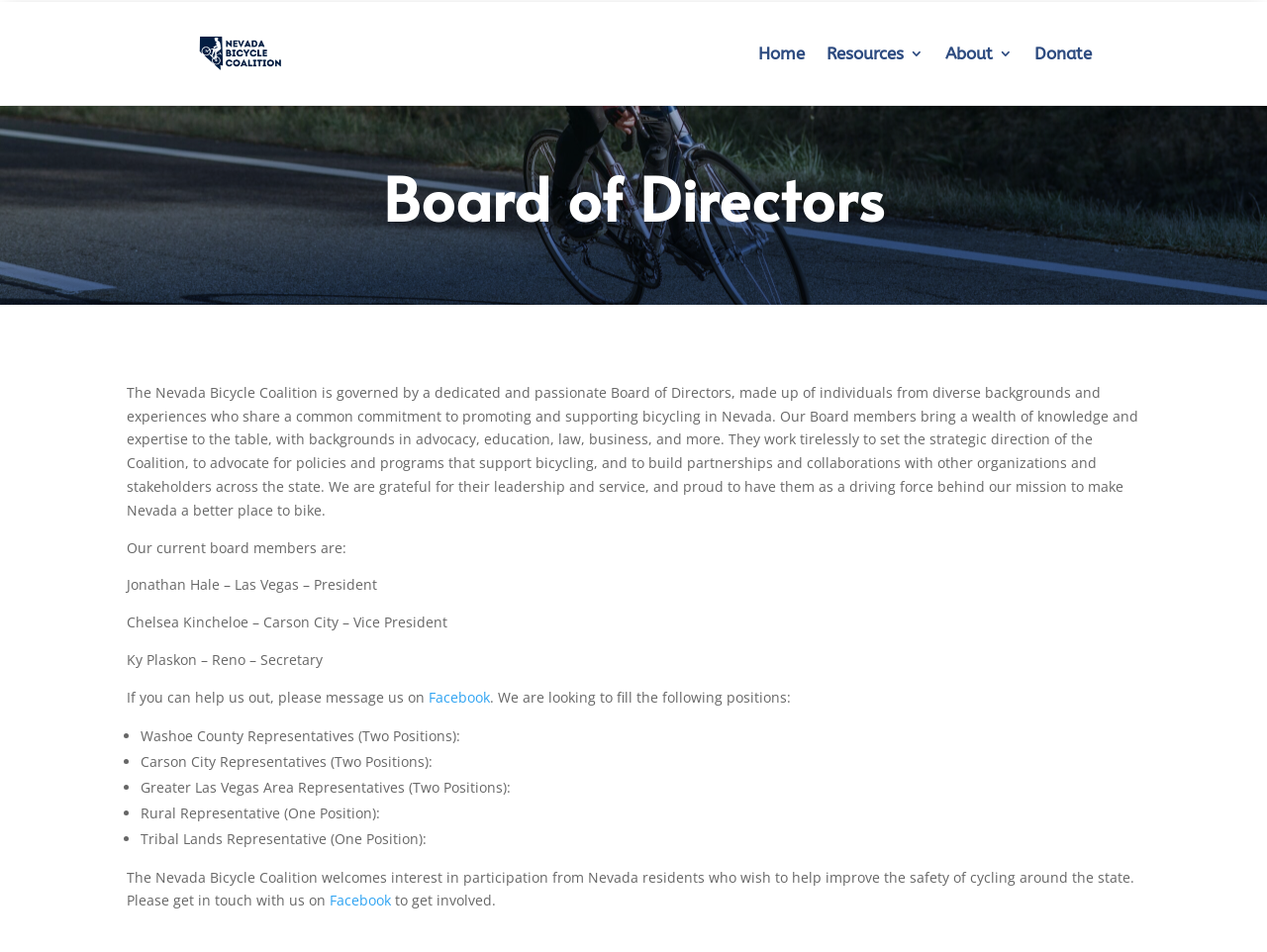Detail the various sections and features of the webpage.

The webpage is about the Board of Directors of the Nevada Bicycle Coalition. At the top, there are five links: an empty link, followed by "Home", "Resources 3", "About 3", and "Donate". Below these links, there is a heading that reads "Board of Directors". 

A paragraph of text follows, describing the role of the Board of Directors, their backgrounds, and their responsibilities. The text is positioned in the middle of the page, spanning almost the entire width. 

Below this paragraph, there is a subheading that reads "Our current board members are:". This is followed by a list of four board members, each with their name, location, and position. 

Next, there is a sentence that invites readers to help out, followed by a link to Facebook. Then, there is a list of five open positions on the board, each with a bullet point and a brief description. These positions include representatives from Washoe County, Carson City, the Greater Las Vegas Area, Rural areas, and Tribal Lands. 

Finally, at the bottom of the page, there is a paragraph that welcomes interest from Nevada residents who want to improve cycling safety in the state. This paragraph includes a link to Facebook and an invitation to get involved.